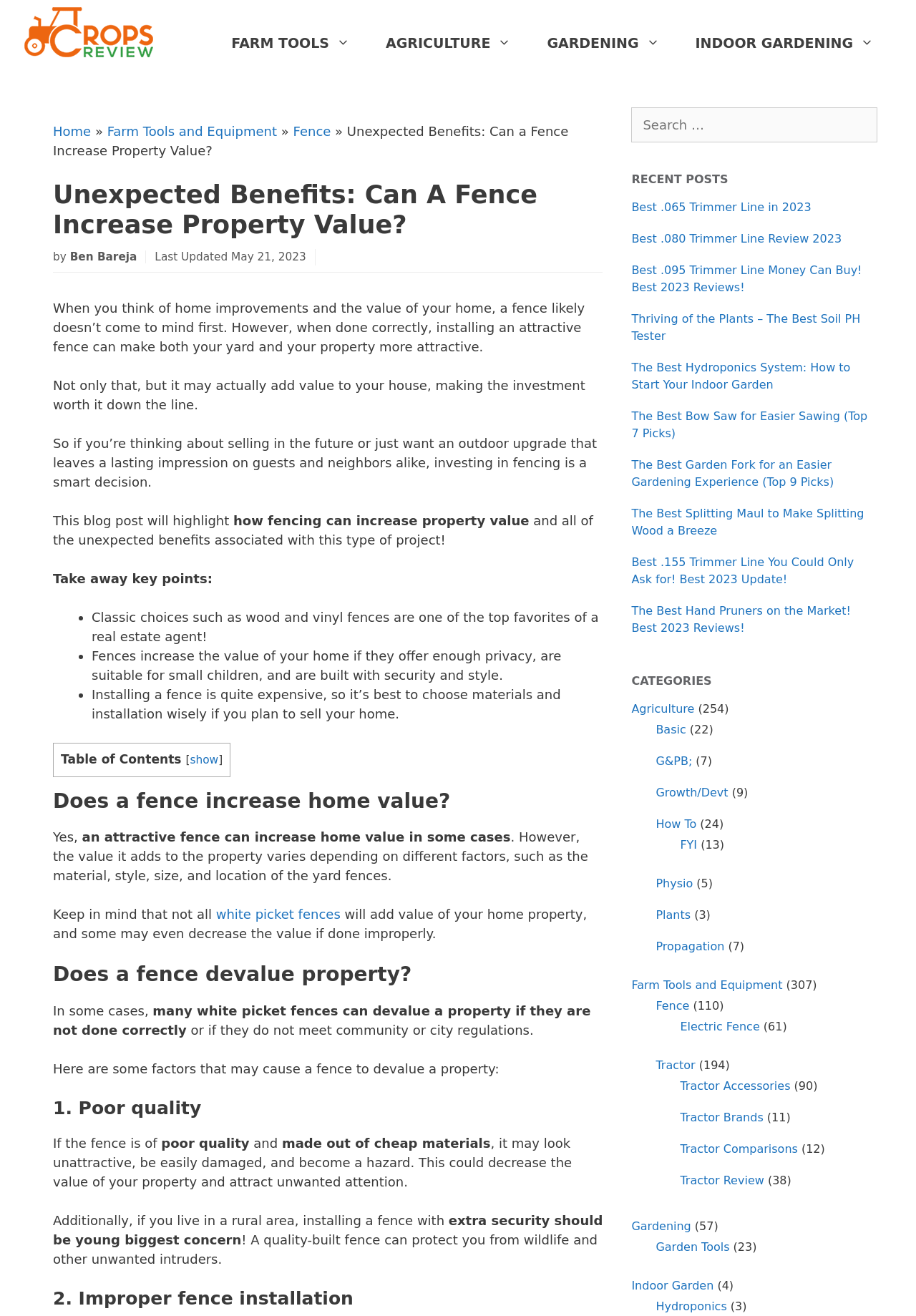Please provide the bounding box coordinates in the format (top-left x, top-left y, bottom-right x, bottom-right y). Remember, all values are floating point numbers between 0 and 1. What is the bounding box coordinate of the region described as: Farm Tools and Equipment

[0.689, 0.743, 0.854, 0.754]